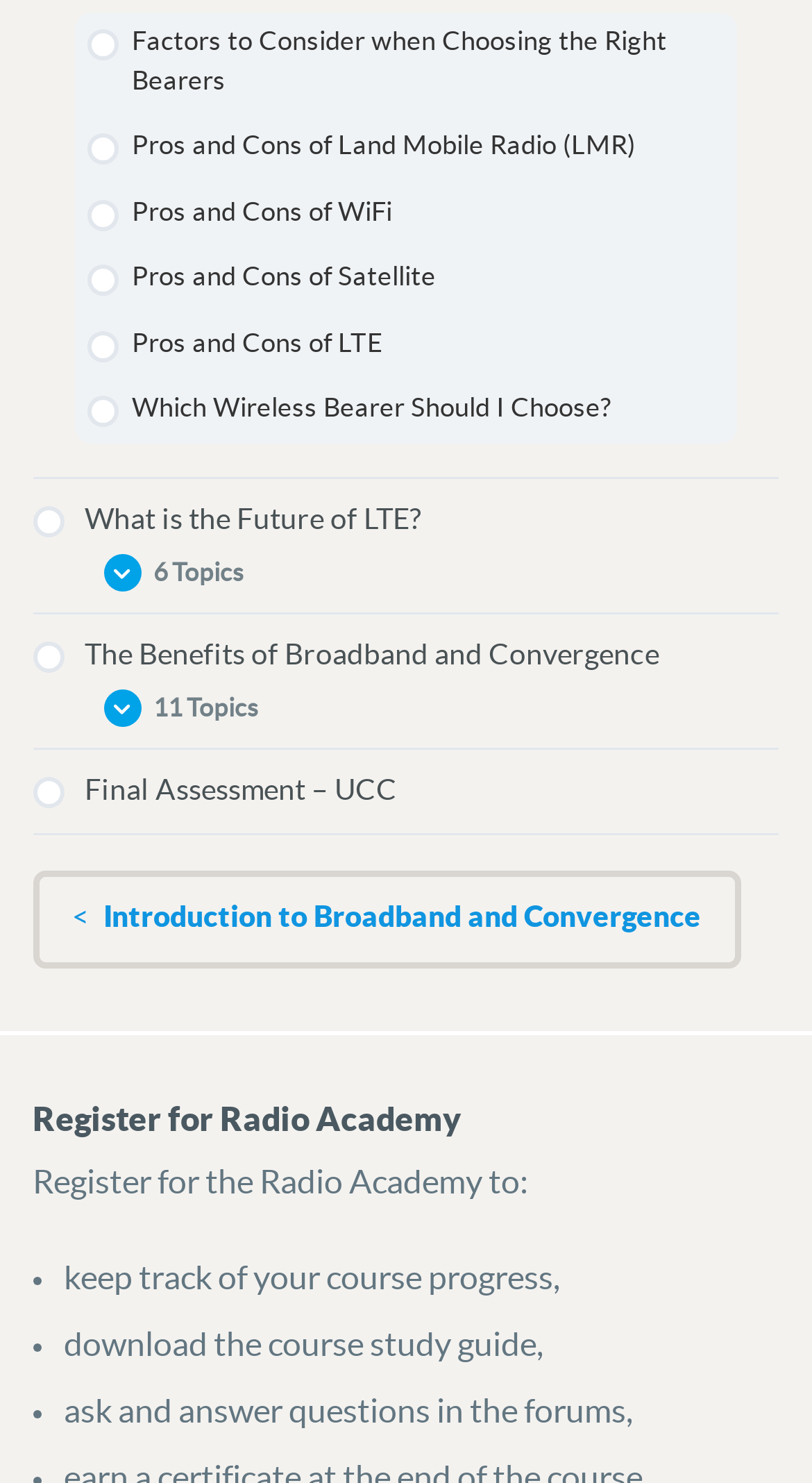From the image, can you give a detailed response to the question below:
How many topics are there in the 'LTE and Broadband' section?

The 'LTE and Broadband' section has an 'Expand Lesson' button with a label '11 Topics', indicating that there are 11 topics or subtopics within this section.